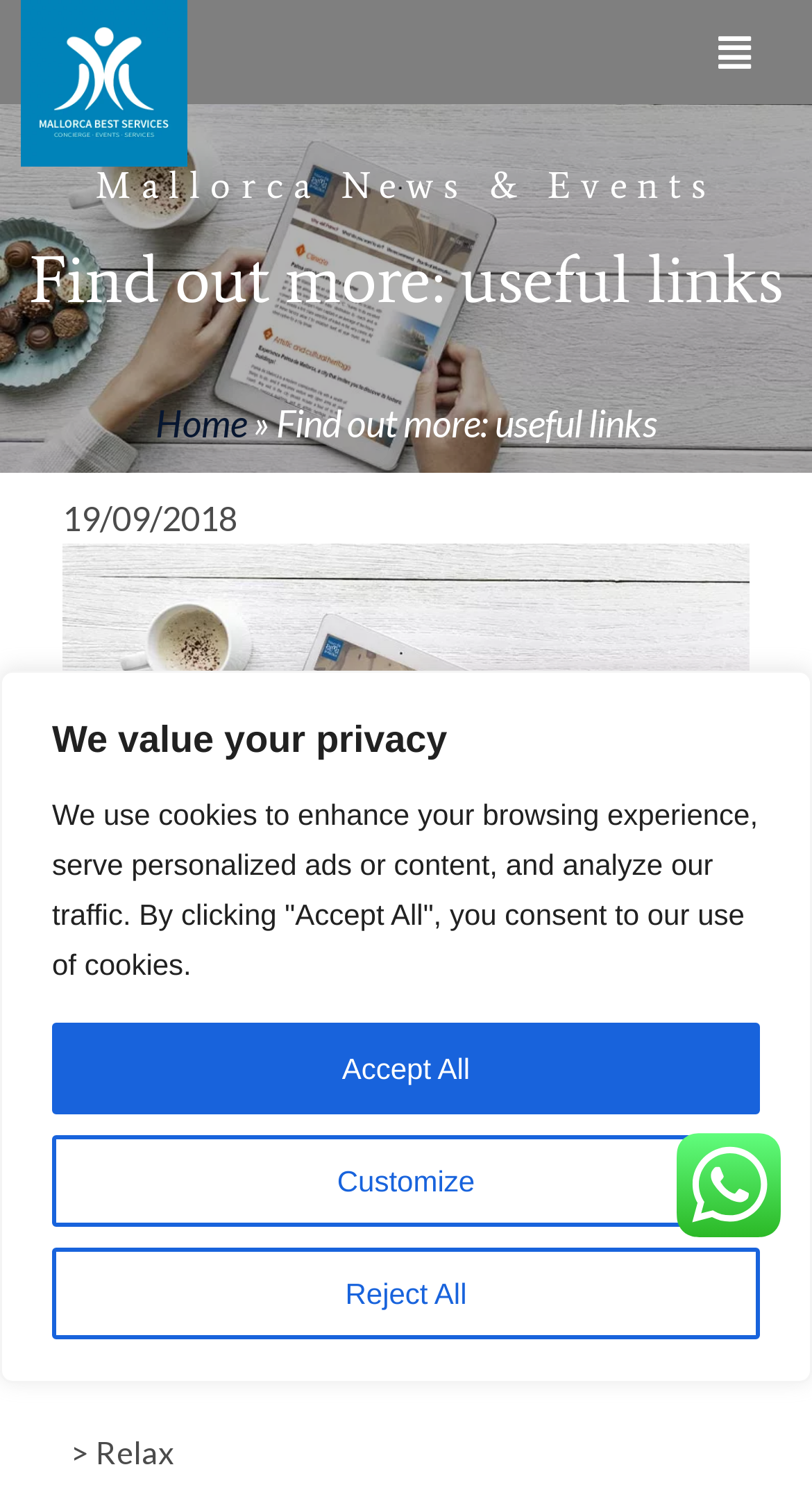What is the purpose of the search box?
Answer the question with a detailed explanation, including all necessary information.

I found a search box on the webpage, which is located below the 'SEARCH' button. The search box has a placeholder text 'Search' and a search button next to it. The purpose of the search box is to allow users to search for specific content on the webpage.